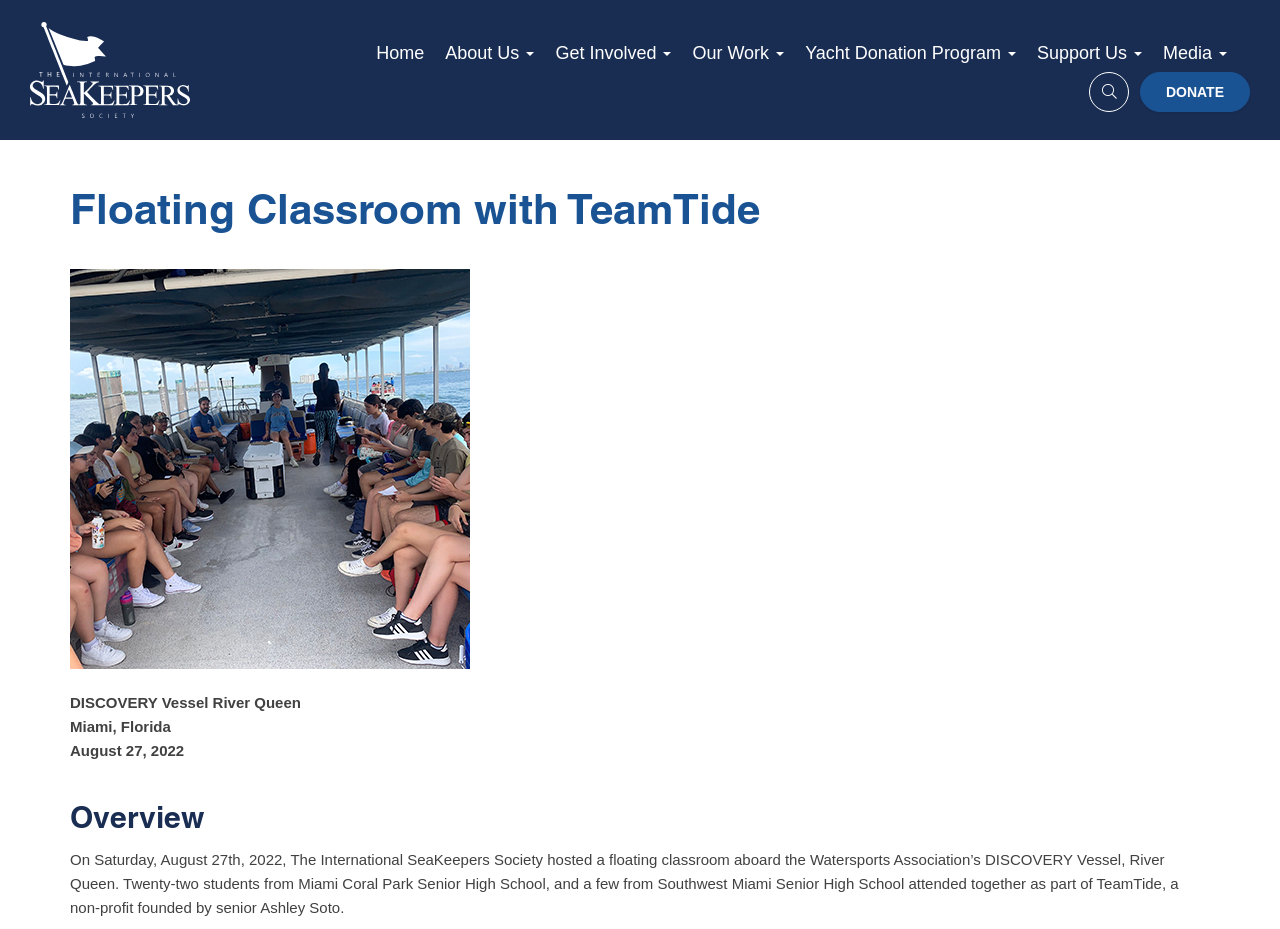Specify the bounding box coordinates (top-left x, top-left y, bottom-right x, bottom-right y) of the UI element in the screenshot that matches this description: alt="The International SeaKeepers Society"

[0.023, 0.065, 0.148, 0.083]